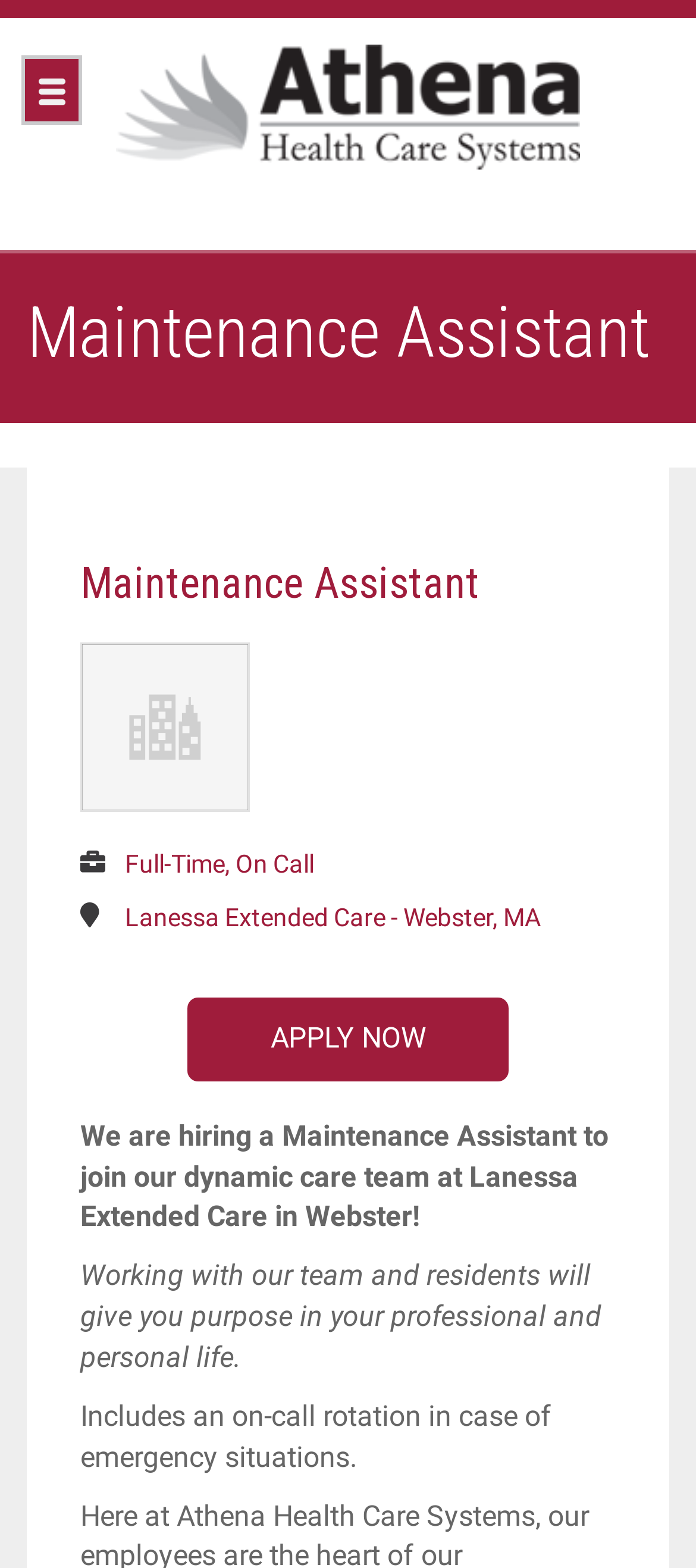Provide an in-depth caption for the elements present on the webpage.

The webpage is a job posting for a Maintenance Assistant position at Lanessa Extended Care in Webster, MA. At the top of the page, there is a link to "Athena Health Care Systems" accompanied by an image with the same name, taking up most of the top section. Below this, there is a prominent heading that reads "Maintenance Assistant". 

Underneath the heading, there is a section with a subheading that also reads "Maintenance Assistant". This section contains several pieces of information, including the job type, "Full-Time, On Call", and the location, "Lanessa Extended Care - Webster, MA". There is also a prominent "APPLY NOW" link in this section.

Below this section, there are three paragraphs of text. The first paragraph describes the job opportunity, stating that the maintenance assistant will join the dynamic care team at Lanessa Extended Care in Webster. The second paragraph explains that working with the team and residents will give the employee purpose in their professional and personal life. The third paragraph mentions that the job includes an on-call rotation in case of emergency situations.